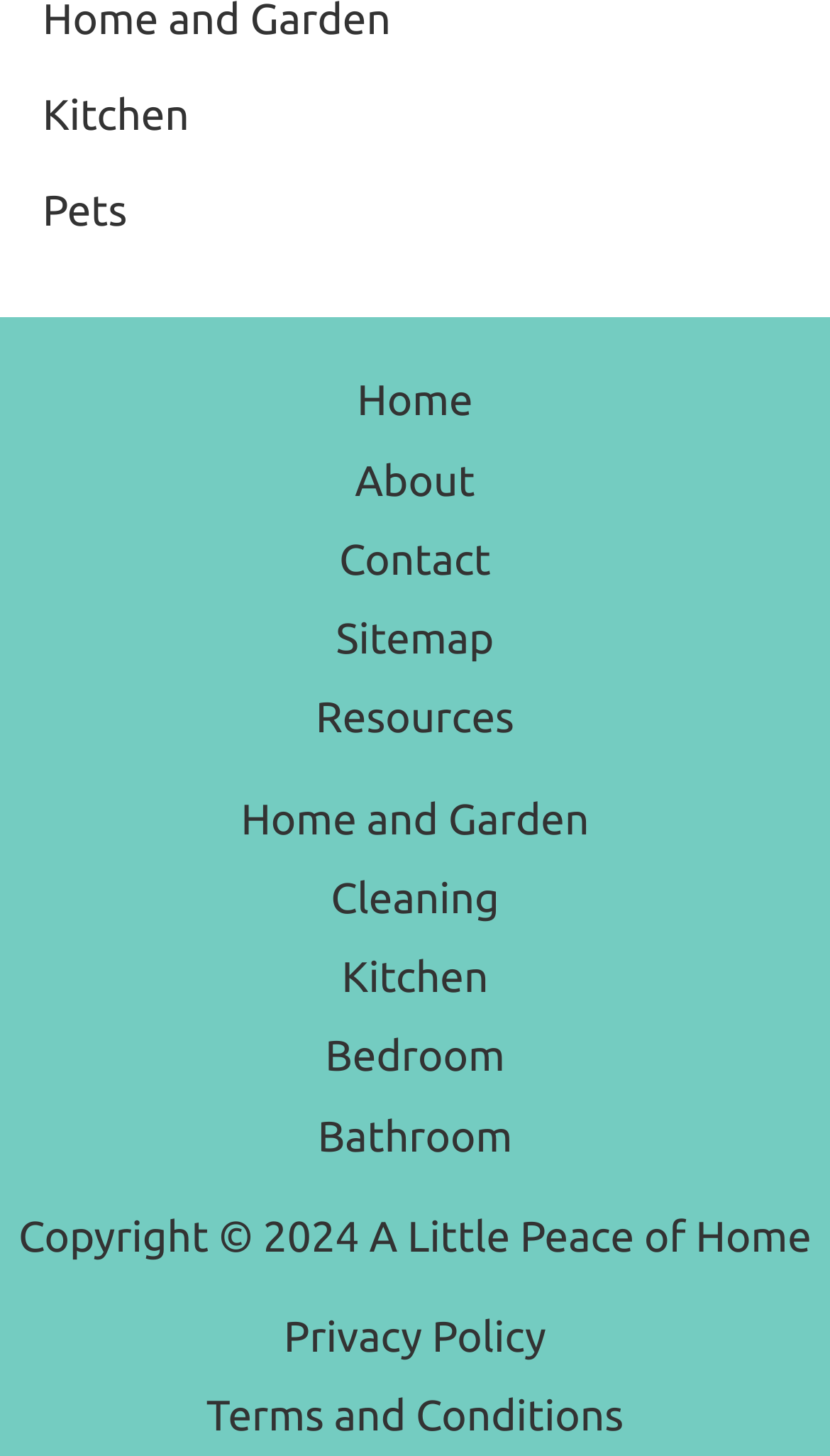Identify the bounding box coordinates of the clickable section necessary to follow the following instruction: "browse resources". The coordinates should be presented as four float numbers from 0 to 1, i.e., [left, top, right, bottom].

[0.329, 0.466, 0.671, 0.52]